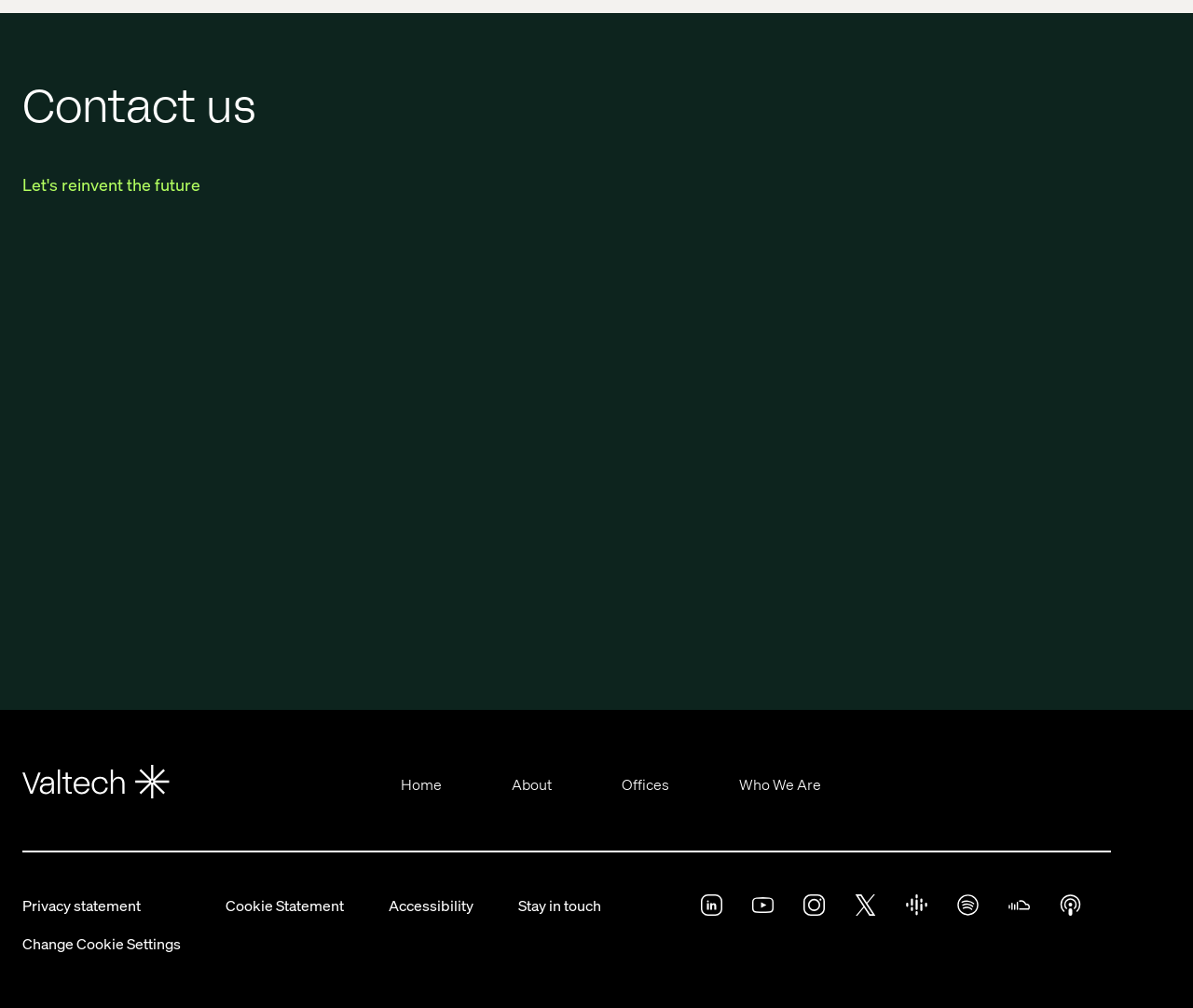Identify the bounding box coordinates of the specific part of the webpage to click to complete this instruction: "View the 'About' page".

[0.429, 0.768, 0.462, 0.788]